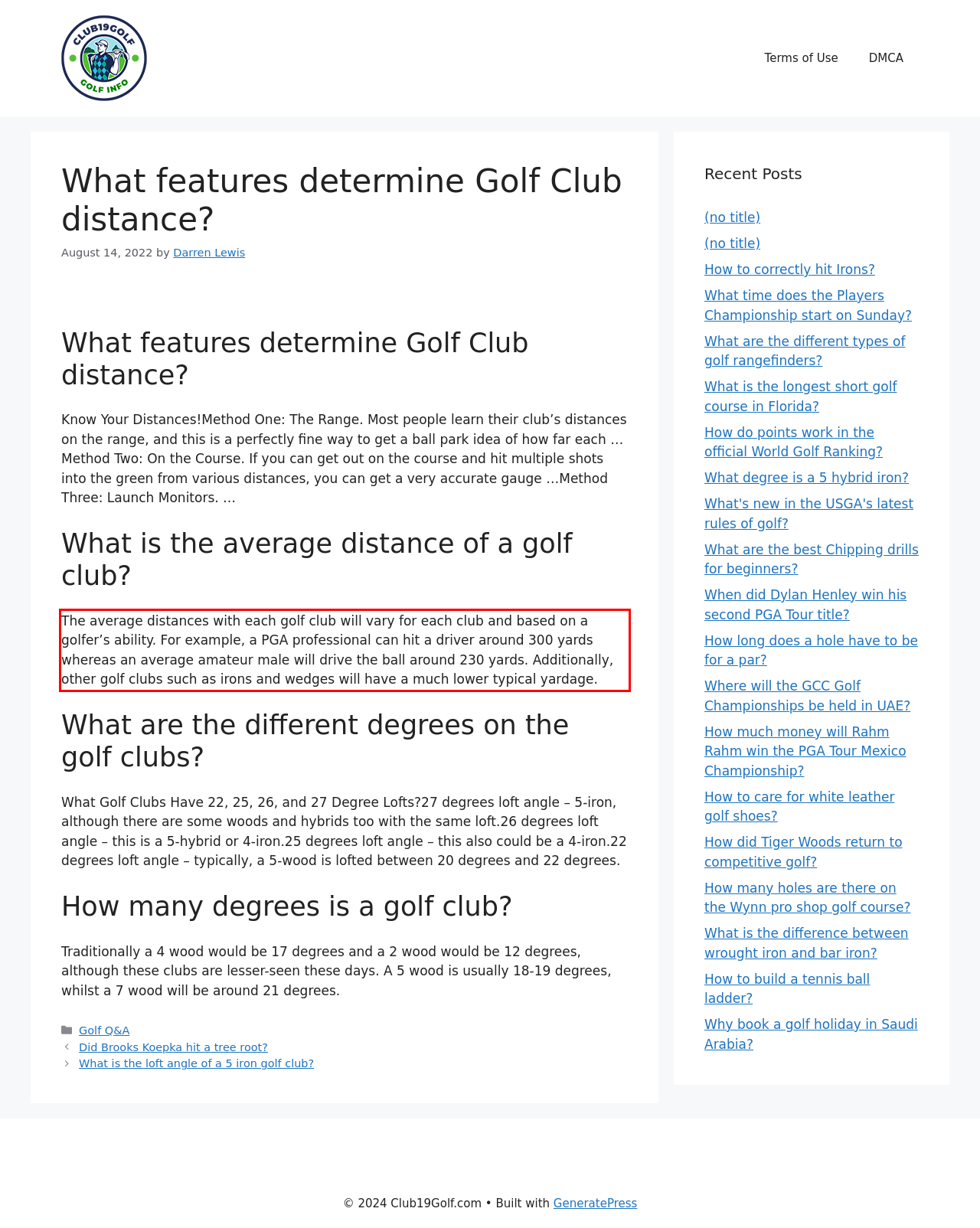Using the provided screenshot of a webpage, recognize and generate the text found within the red rectangle bounding box.

The average distances with each golf club will vary for each club and based on a golfer’s ability. For example, a PGA professional can hit a driver around 300 yards whereas an average amateur male will drive the ball around 230 yards. Additionally, other golf clubs such as irons and wedges will have a much lower typical yardage.